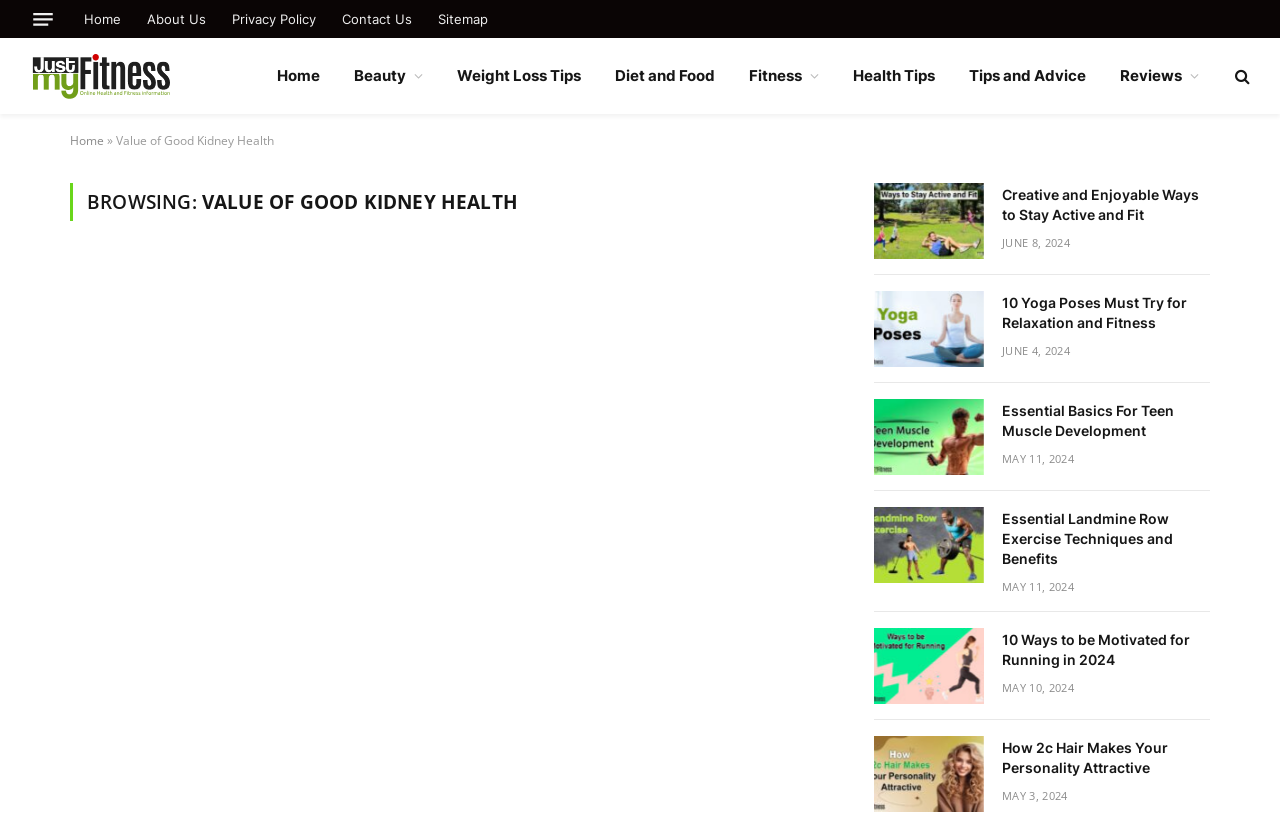Locate the coordinates of the bounding box for the clickable region that fulfills this instruction: "Read the article 'Creative and Enjoyable Ways to Stay Active and Fit'".

[0.683, 0.225, 0.769, 0.319]